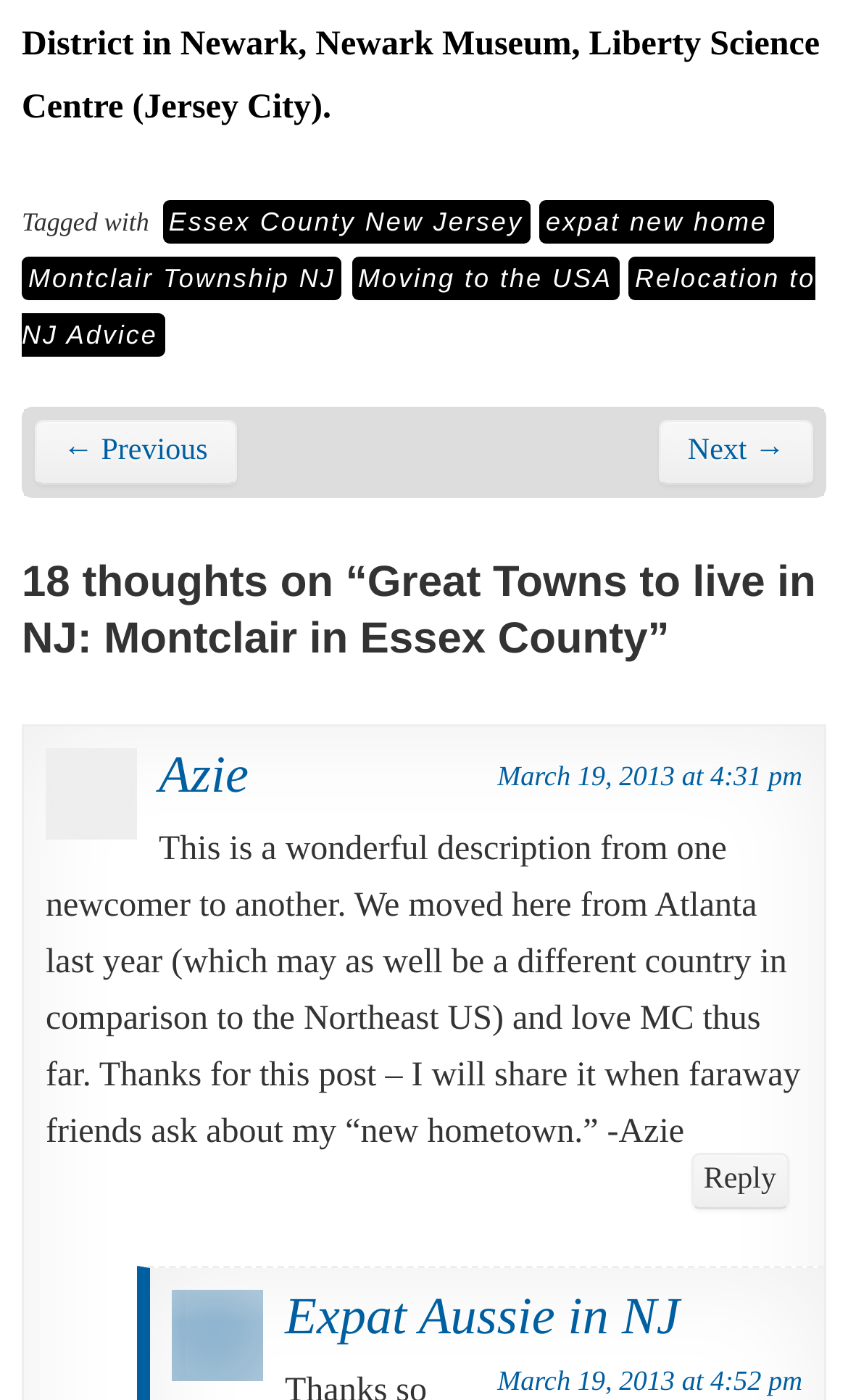Respond to the question below with a single word or phrase:
What is the topic of the webpage?

Moving to Montclair NJ